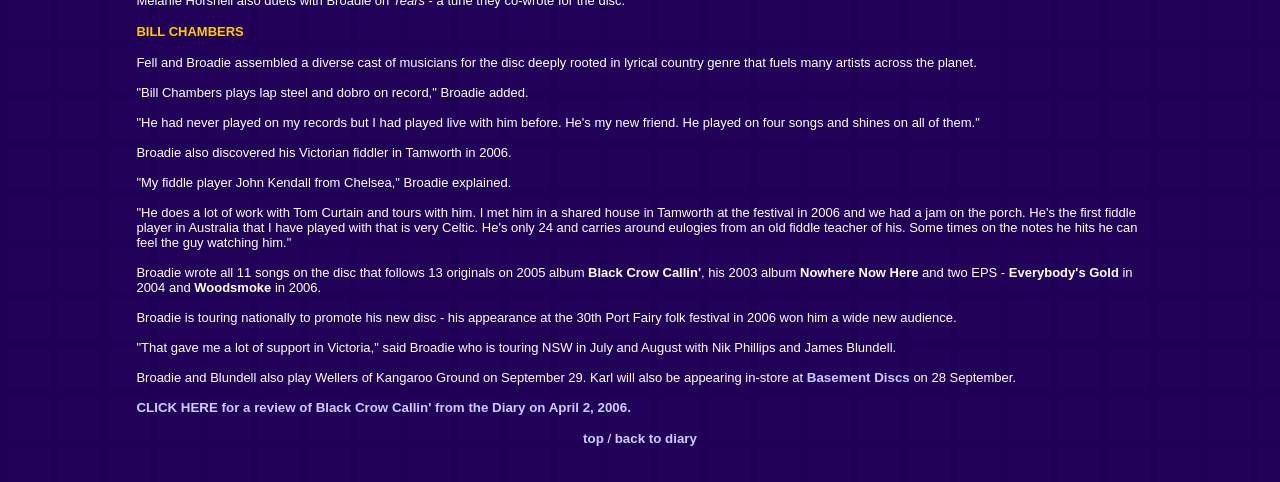Extract the bounding box of the UI element described as: "Basement Discs".

[0.63, 0.768, 0.711, 0.799]